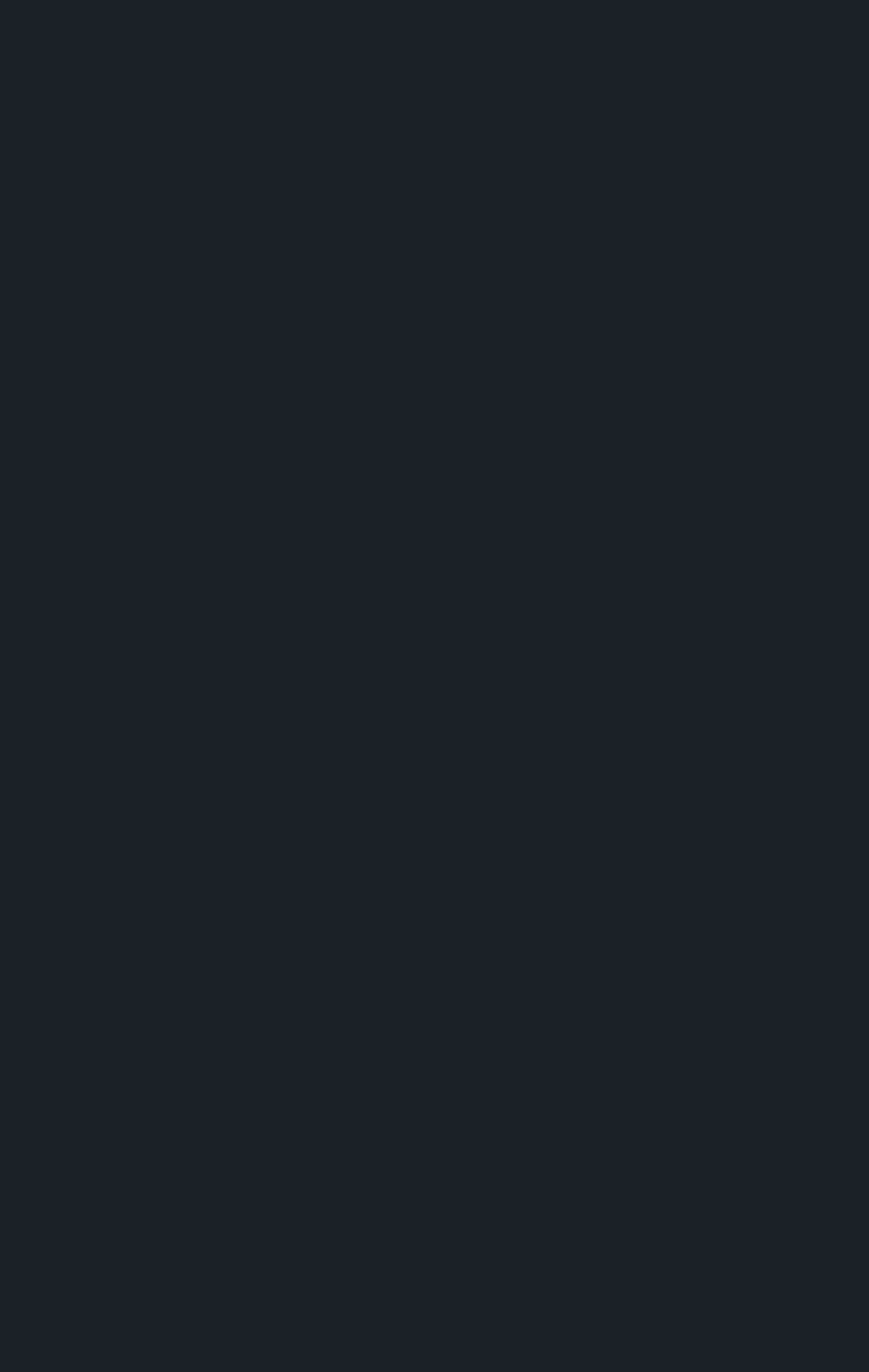Determine the bounding box coordinates of the clickable region to execute the instruction: "learn about circulation equipment". The coordinates should be four float numbers between 0 and 1, denoted as [left, top, right, bottom].

[0.282, 0.552, 0.718, 0.603]